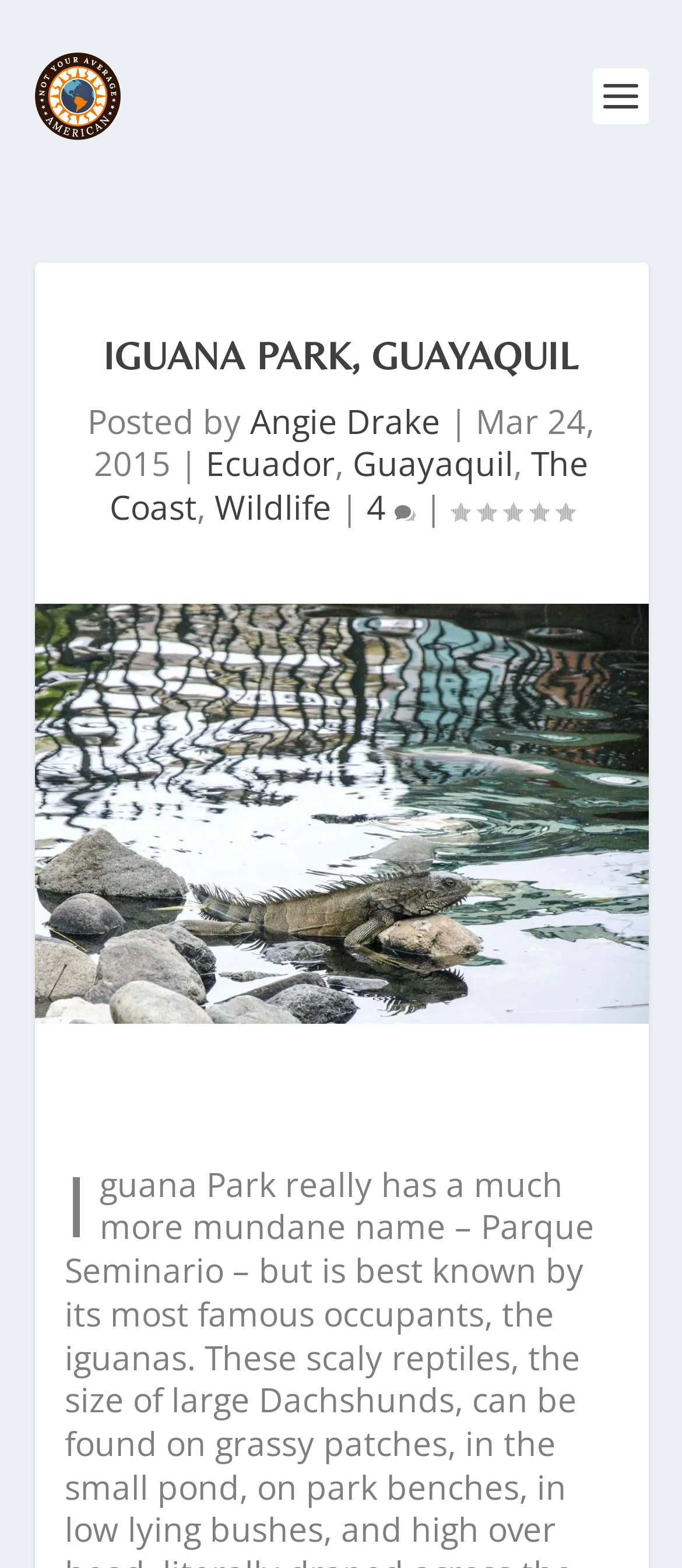Predict the bounding box coordinates of the UI element that matches this description: "The Coast". The coordinates should be in the format [left, top, right, bottom] with each value between 0 and 1.

[0.16, 0.282, 0.863, 0.338]